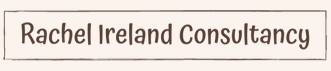Respond to the question below with a single word or phrase:
What is the background of the logo?

Soft, light